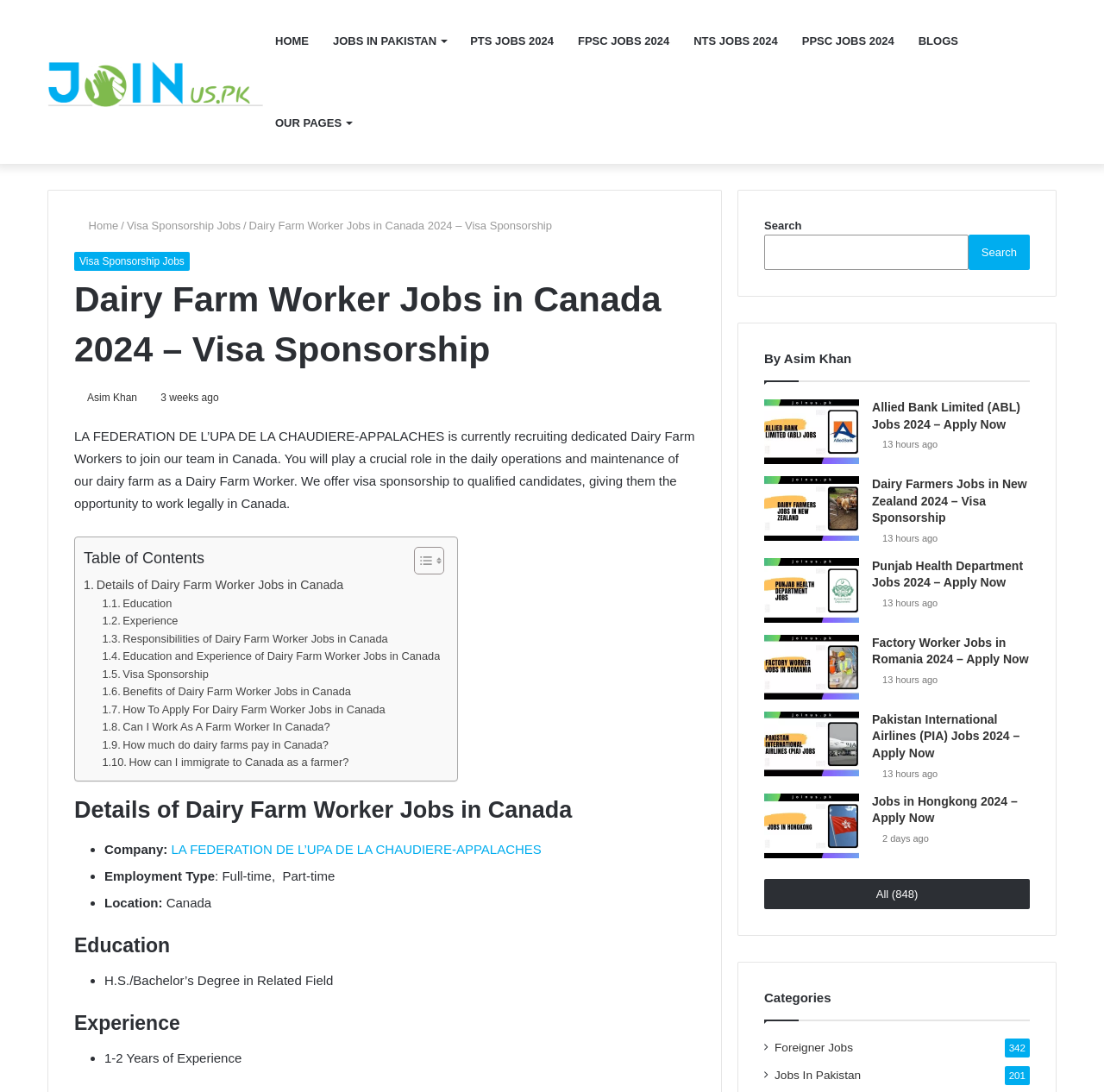Please provide a comprehensive response to the question below by analyzing the image: 
How much experience is required for dairy farm workers?

The required experience for dairy farm workers can be found in the 'Experience' section, where it is listed as '1-2 Years of Experience'.